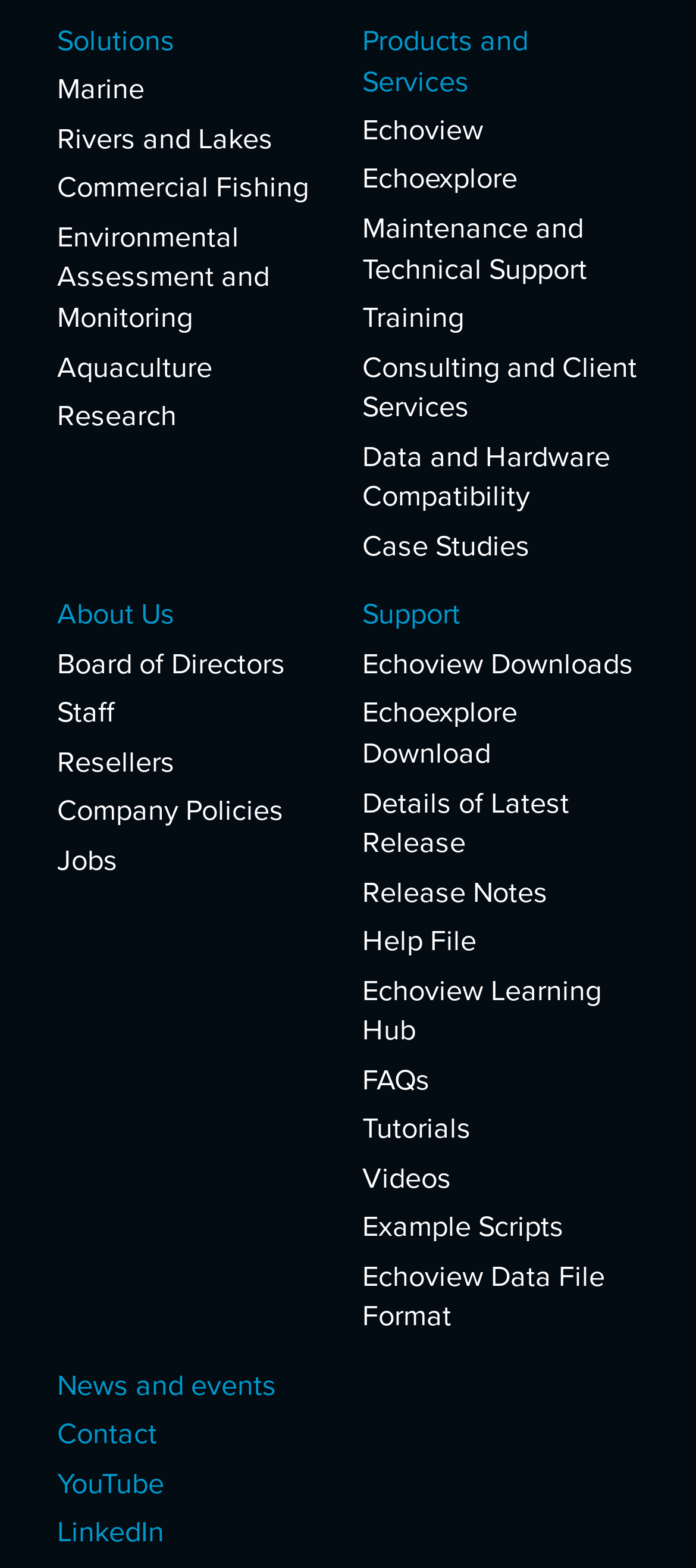How many categories of links are on the webpage?
With the help of the image, please provide a detailed response to the question.

I identified three categories of links on the webpage: 'Solutions', 'Products and Services', and 'About Us'. These categories are separated by their bounding box coordinates and content.